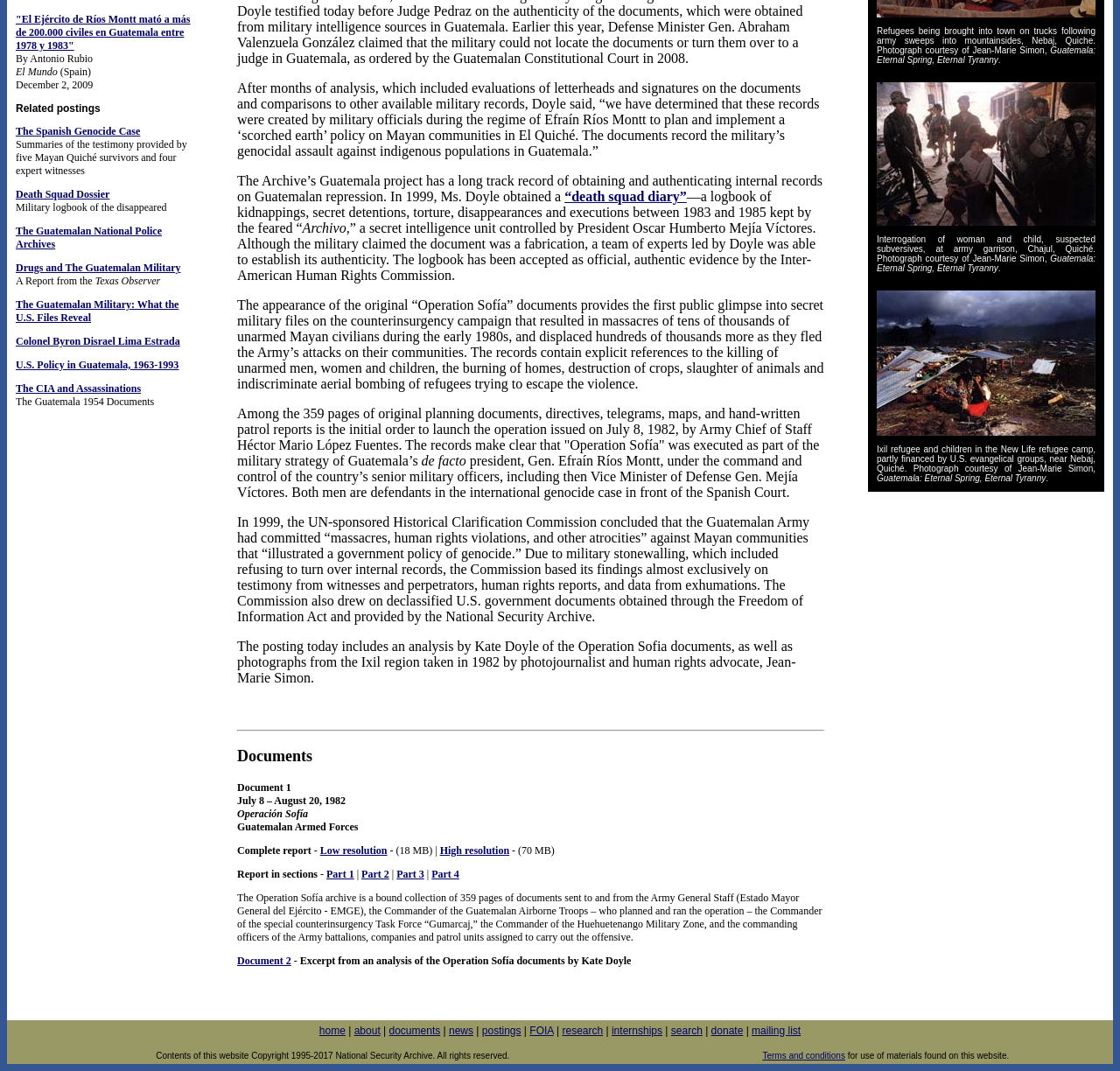Locate the UI element described by The CIA and Assassinations in the provided webpage screenshot. Return the bounding box coordinates in the format (top-left x, top-left y, bottom-right x, bottom-right y), ensuring all values are between 0 and 1.

[0.014, 0.357, 0.126, 0.368]